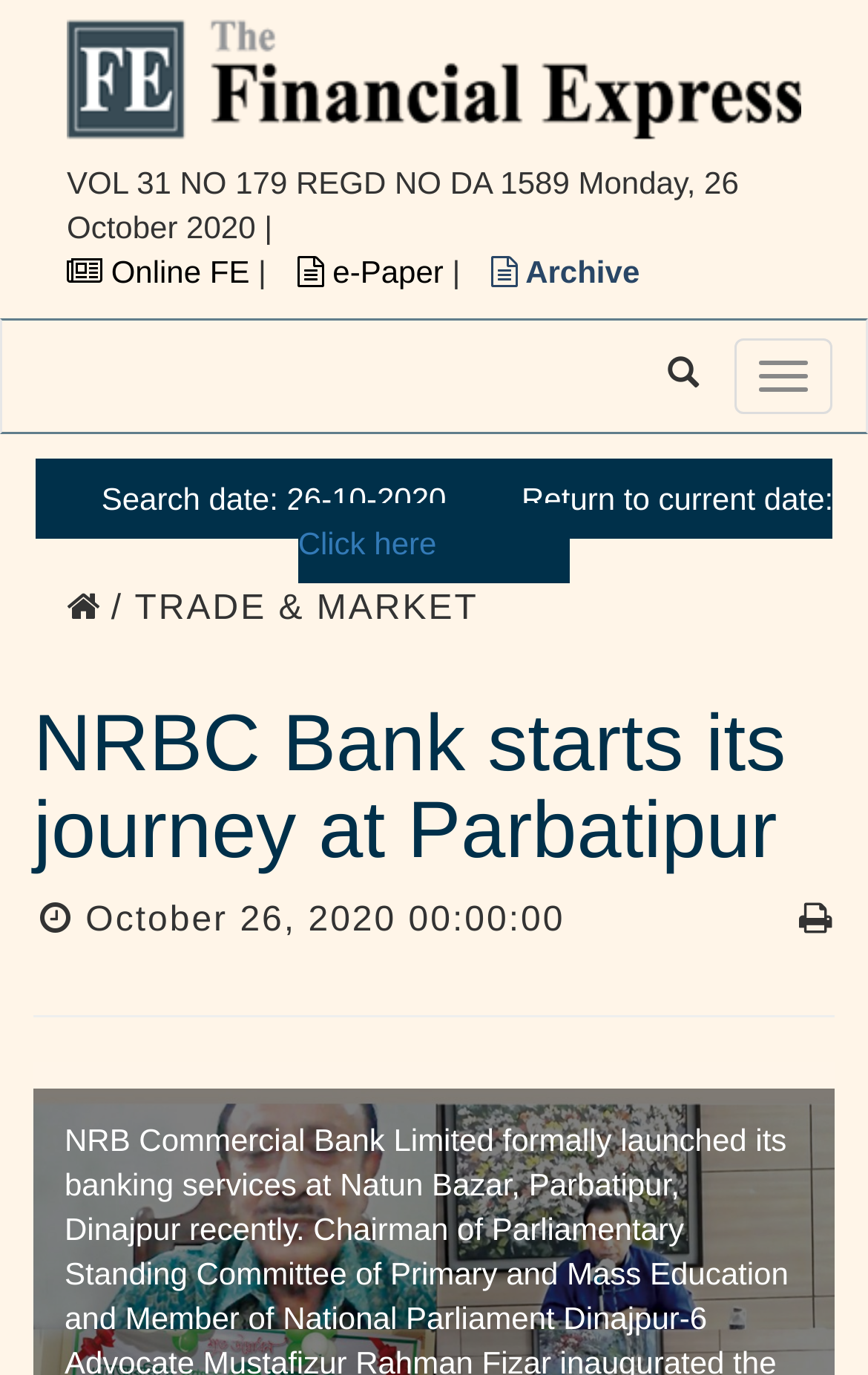Identify the bounding box coordinates for the UI element that matches this description: "e-Paper".

[0.342, 0.184, 0.521, 0.21]